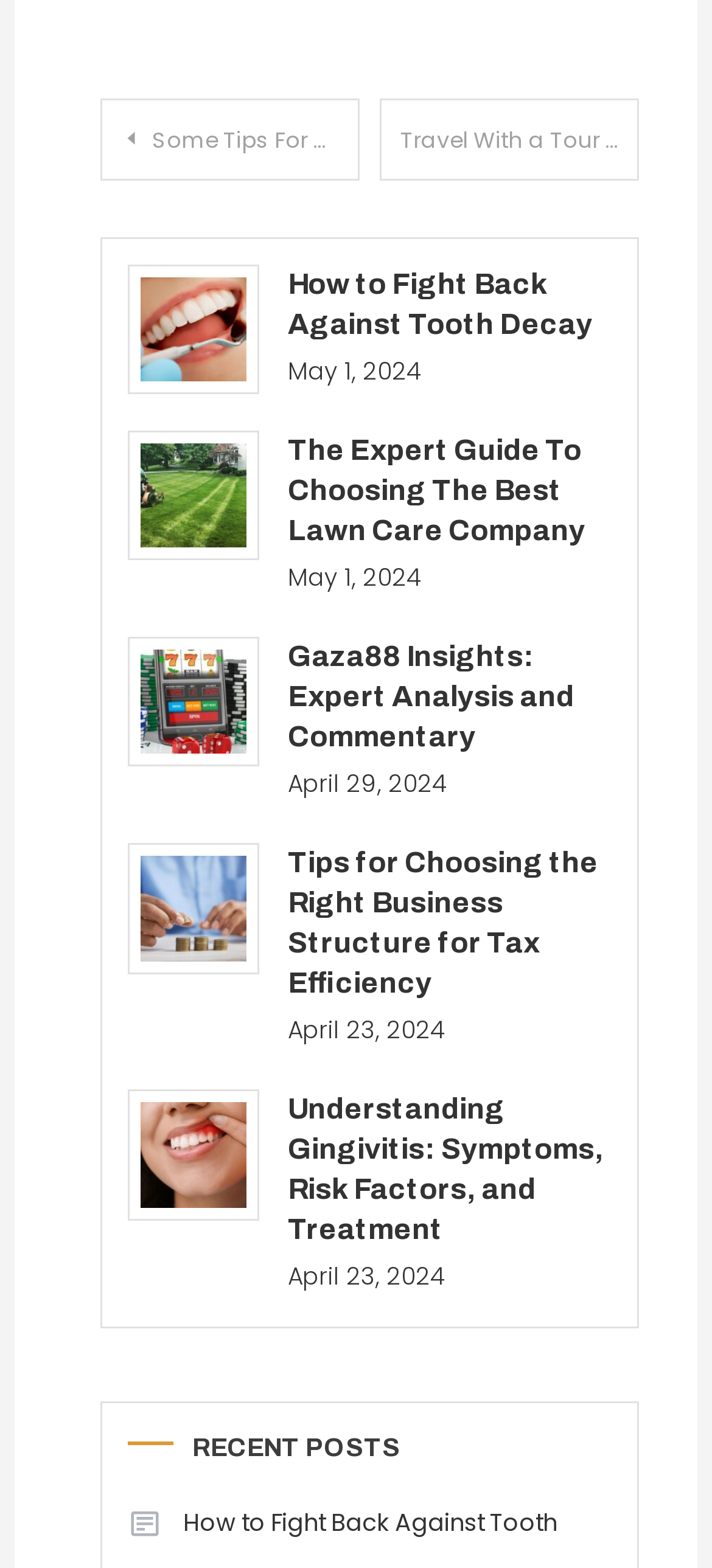Answer the following query with a single word or phrase:
Are the posts sorted in any particular order?

By date